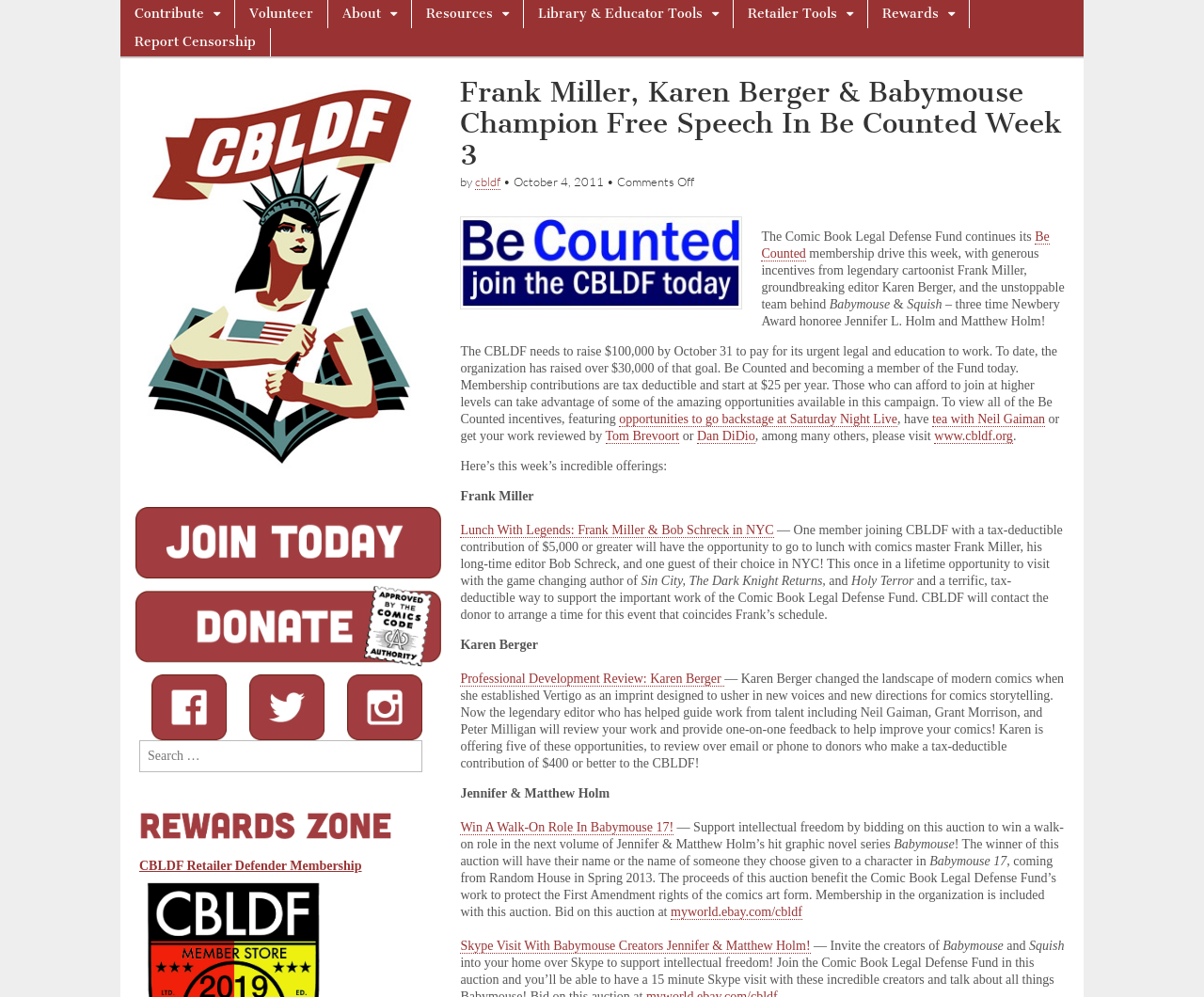Please specify the bounding box coordinates of the area that should be clicked to accomplish the following instruction: "Search for something". The coordinates should consist of four float numbers between 0 and 1, i.e., [left, top, right, bottom].

[0.116, 0.742, 0.351, 0.774]